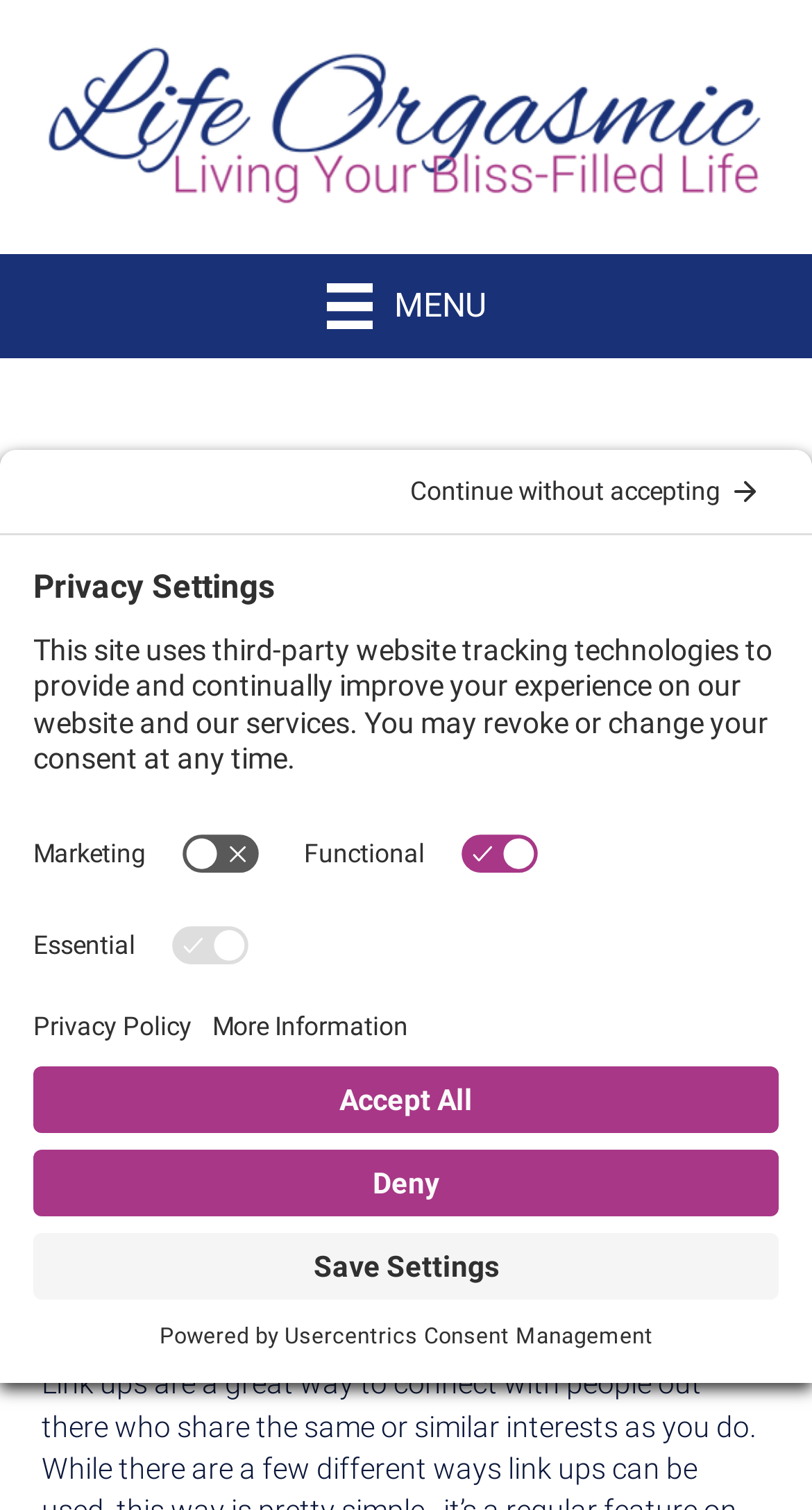Provide a comprehensive caption for the webpage.

The webpage is titled "Quotography Link Up: How it Works + Badges for You!" and appears to be a blog post about quotography and link ups. At the top left corner, there is a logo of "Life Orgasmic" with a menu button next to it. The menu button has an icon and the text "MENU". 

Below the logo and menu button, there is a heading that matches the title of the webpage. Following the heading, there is a paragraph of text that explains the purpose of the post, which is to help those new to link ups and quotography.

On the right side of the page, there is a link to view the full affiliate disclosure. At the bottom of the page, there is a button to open privacy settings, which opens a dialog box with various options to manage privacy settings. The dialog box has a heading "Privacy Settings" and explains that the site uses third-party tracking technologies. There are options to manage marketing, functional, and essential cookies, as well as links to open the privacy policy and save settings.

At the very bottom of the page, there is a line of text that says "Powered by" followed by a link to "Usercentrics Consent Management".